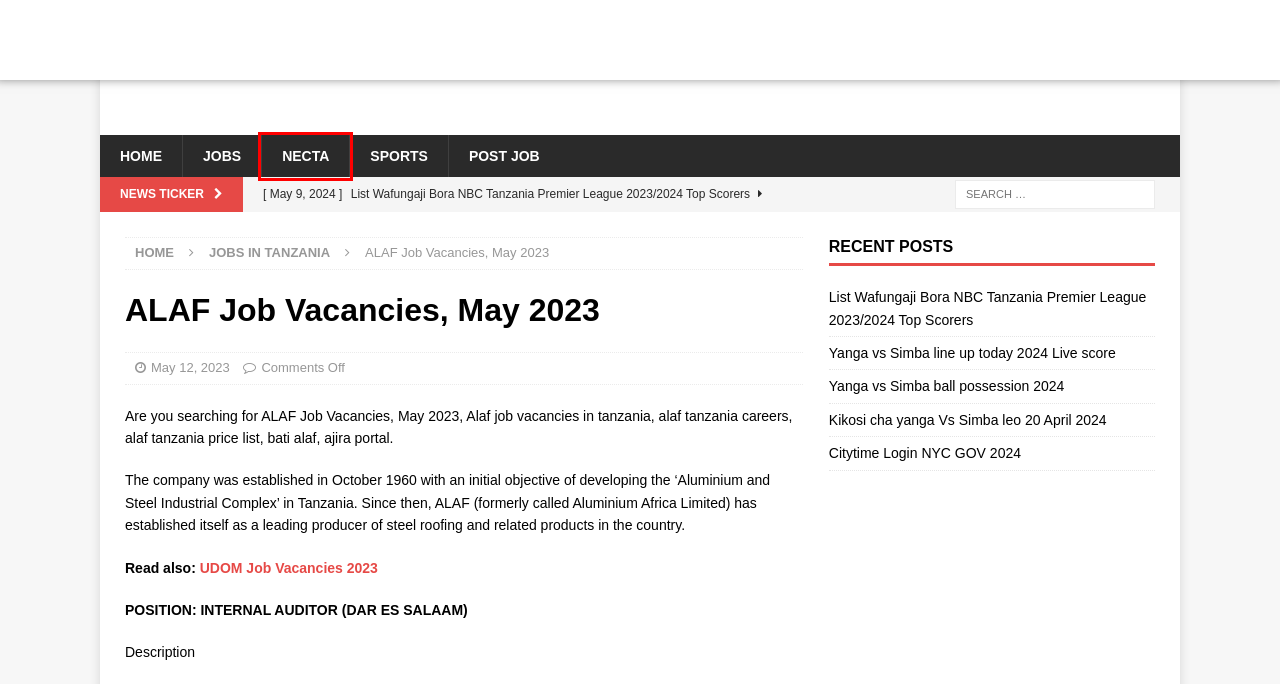Evaluate the webpage screenshot and identify the element within the red bounding box. Select the webpage description that best fits the new webpage after clicking the highlighted element. Here are the candidates:
A. Post Job | Jobwikis
B. Yanga vs Simba ball possession 2024
C. Necta | Jobwikis
D. List Wafungaji Bora NBC Tanzania Premier League 2023/2024 Top Scorers
E. Sports | Jobwikis
F. Jobs in Tanzania | Jobwikis
G. Citytime Login NYC GOV 2023
H. Latest UDOM Job Vacancies 2023

C